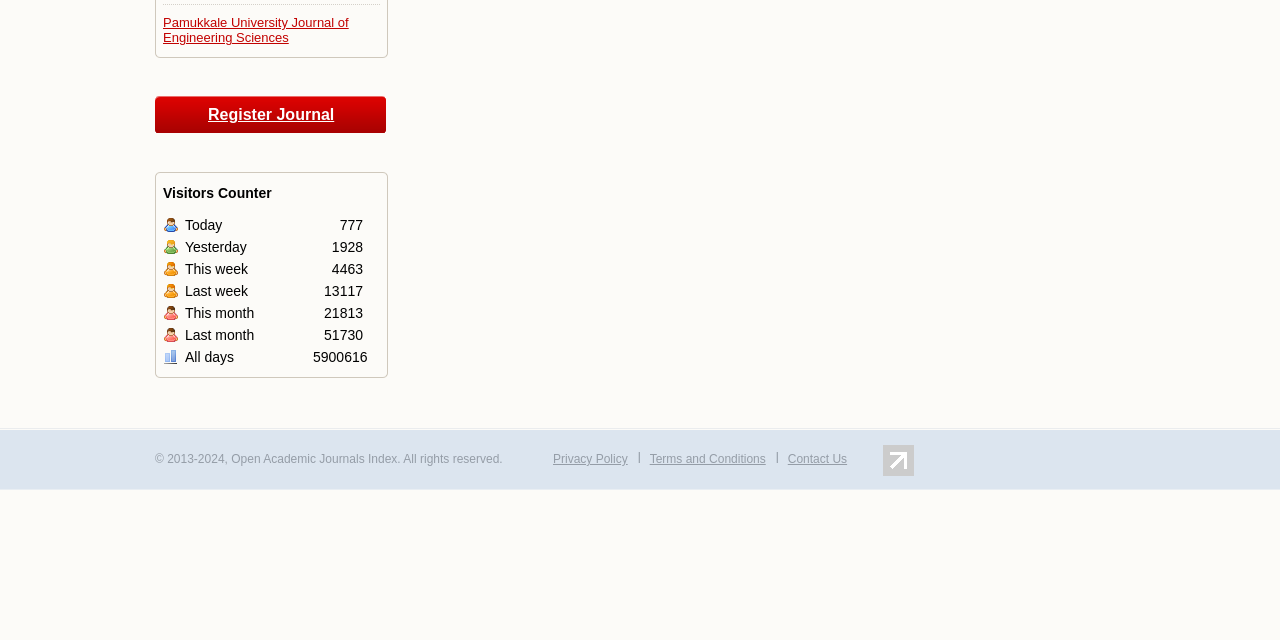Bounding box coordinates should be provided in the format (top-left x, top-left y, bottom-right x, bottom-right y) with all values between 0 and 1. Identify the bounding box for this UI element: Terms and Conditions

[0.5, 0.706, 0.606, 0.728]